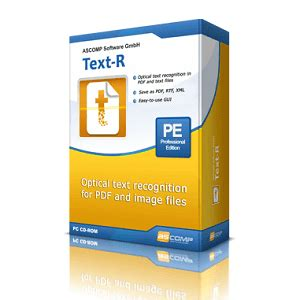What is the purpose of the software?
Using the image, provide a concise answer in one word or a short phrase.

Digitizing printed documents